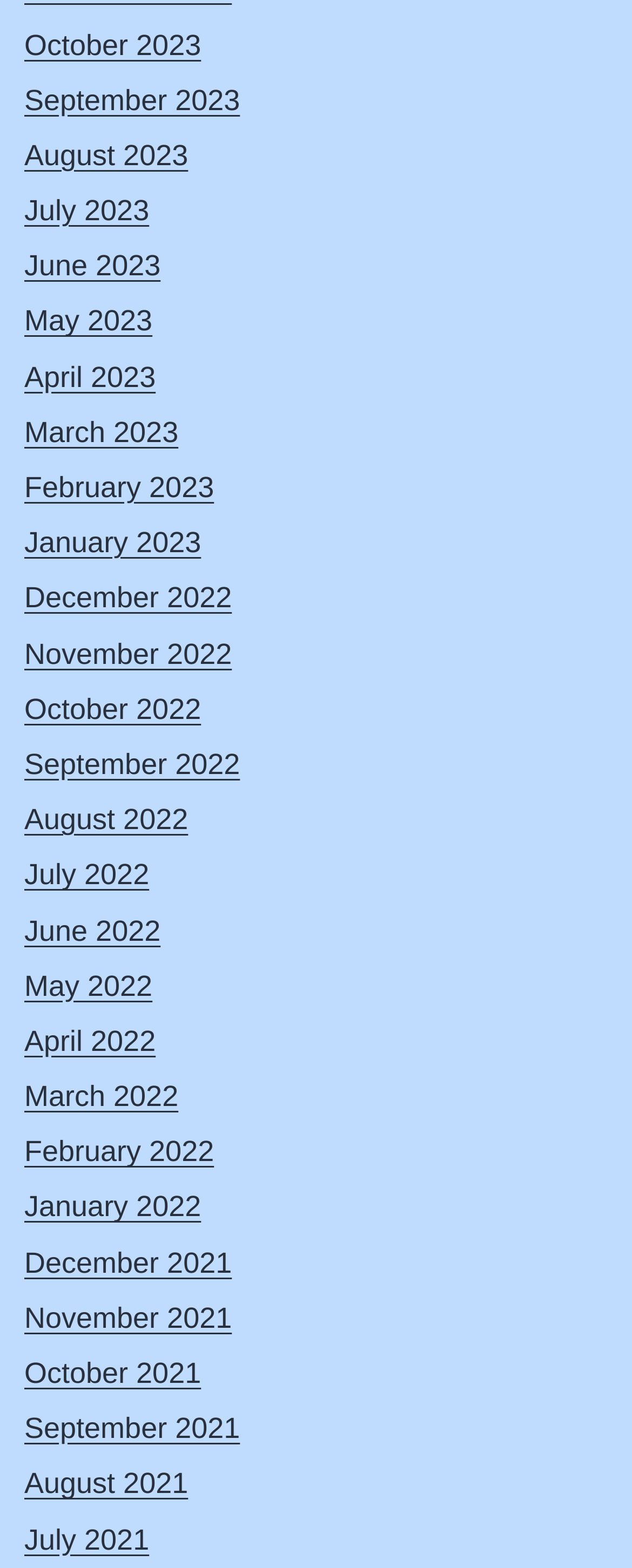Find and indicate the bounding box coordinates of the region you should select to follow the given instruction: "View September 2022".

[0.038, 0.477, 0.38, 0.498]